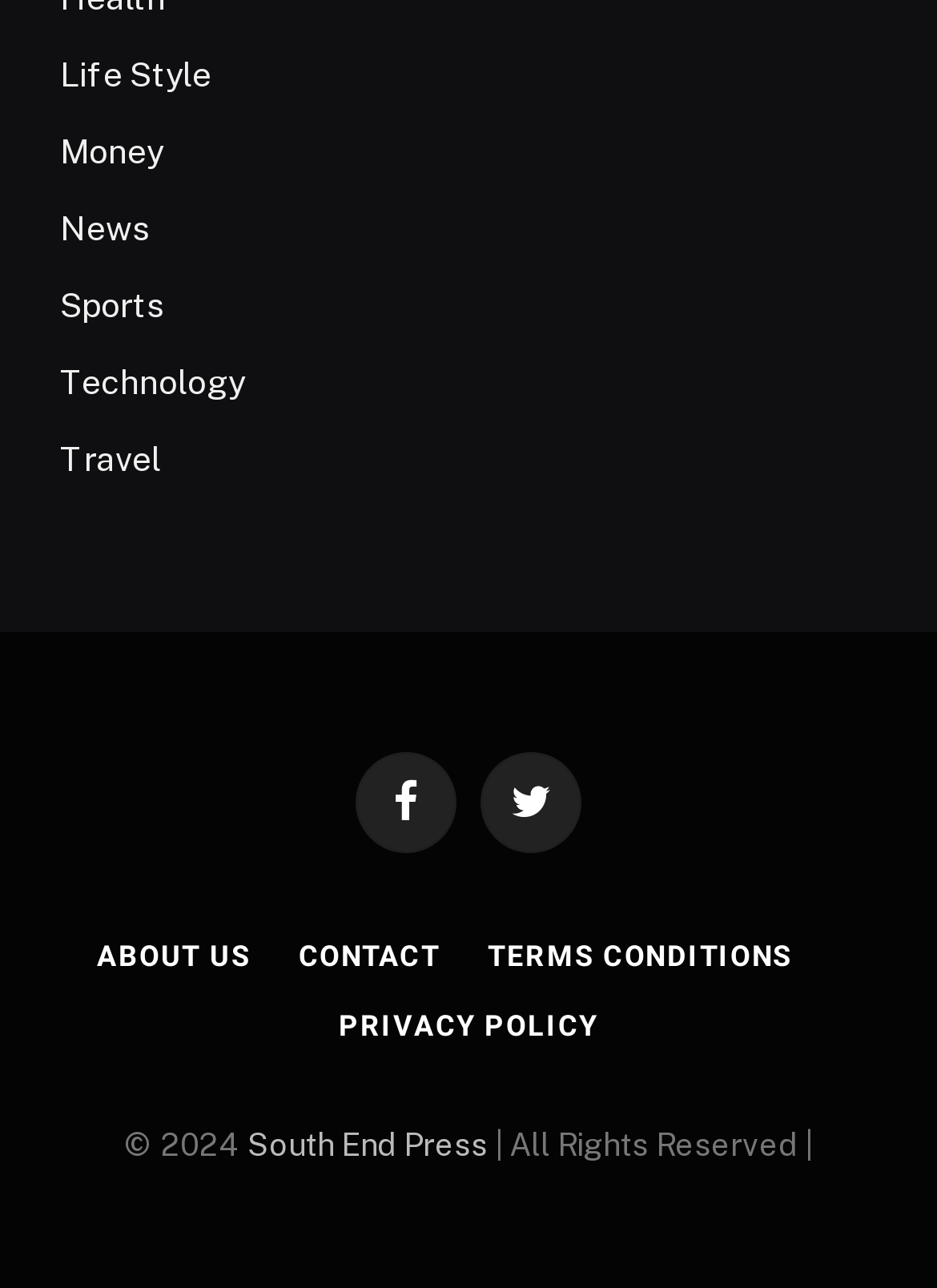Based on the element description Facebook, identify the bounding box of the UI element in the given webpage screenshot. The coordinates should be in the format (top-left x, top-left y, bottom-right x, bottom-right y) and must be between 0 and 1.

[0.379, 0.584, 0.487, 0.662]